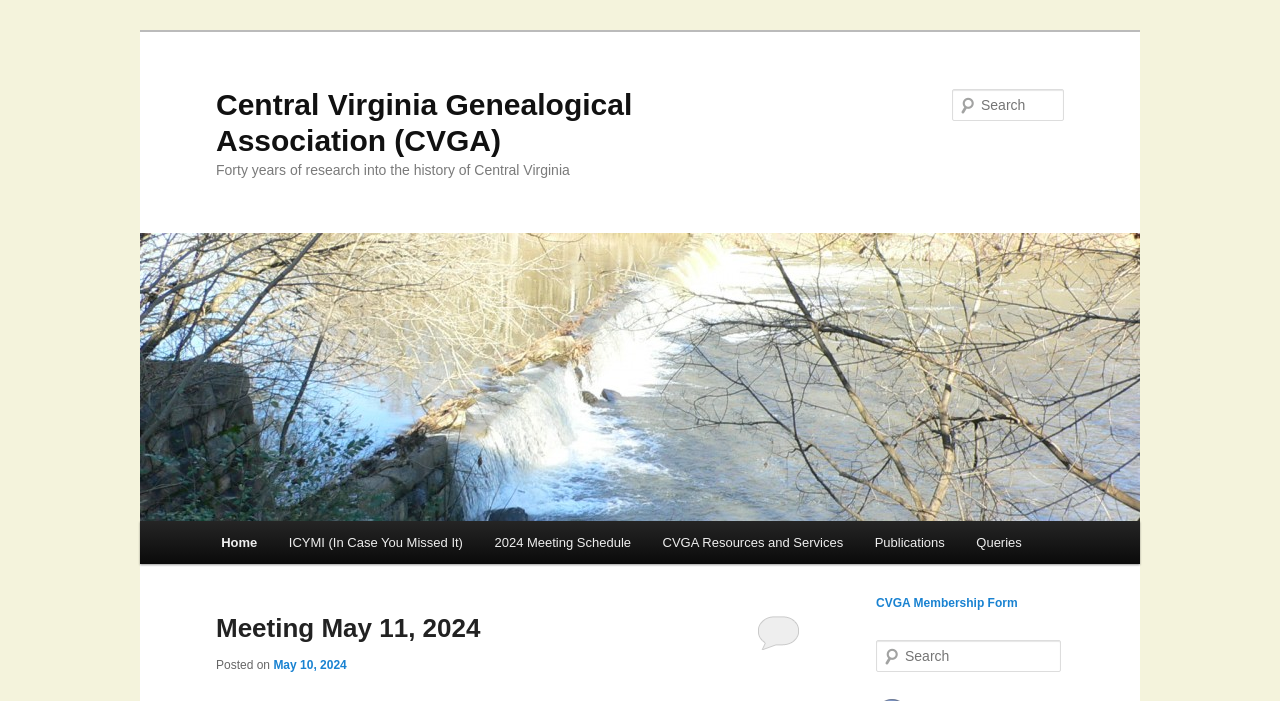Identify the bounding box coordinates for the UI element described as follows: "parent_node: Search name="s" placeholder="Search"". Ensure the coordinates are four float numbers between 0 and 1, formatted as [left, top, right, bottom].

[0.684, 0.914, 0.829, 0.959]